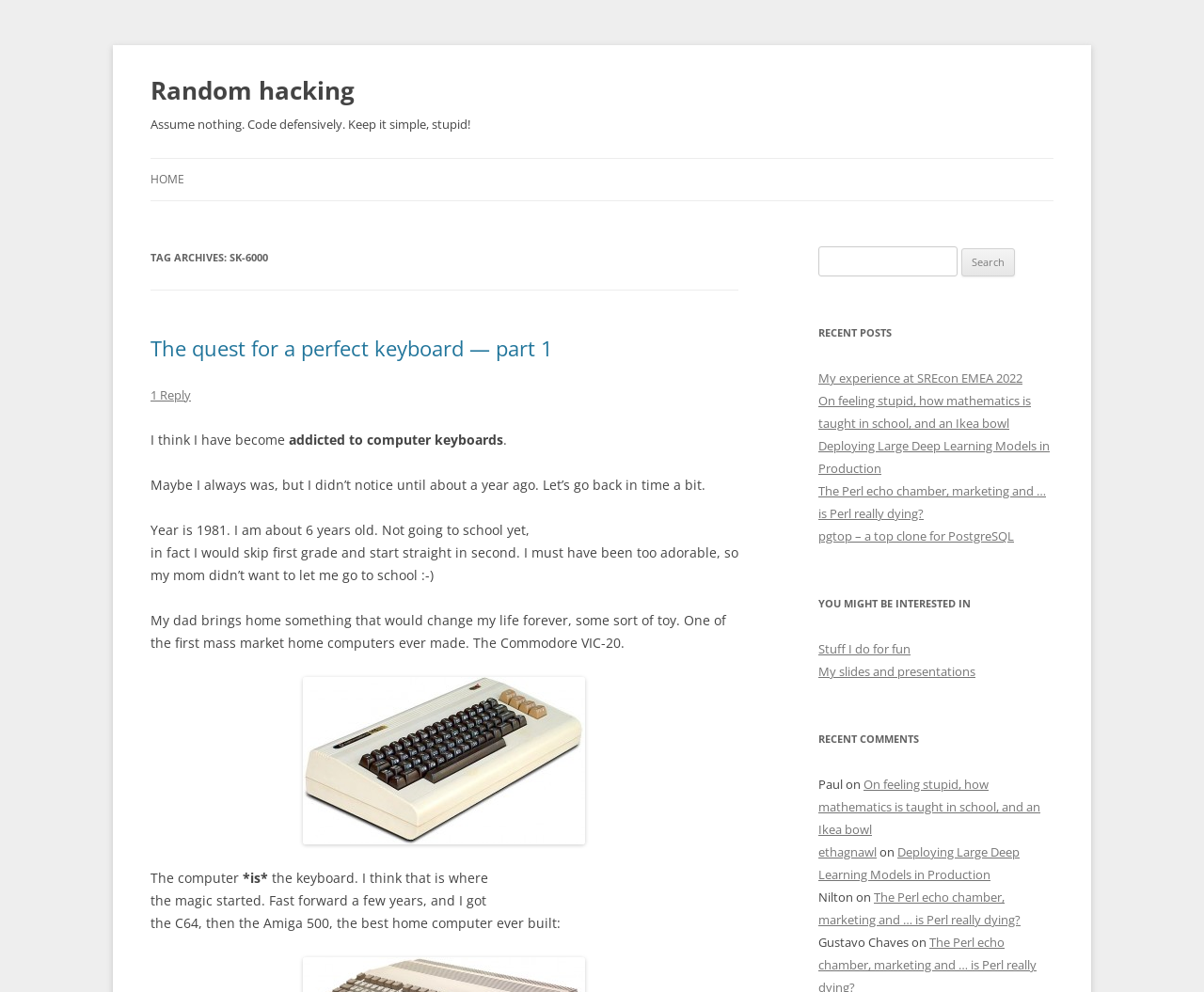Provide the bounding box coordinates of the HTML element this sentence describes: "Skip to content". The bounding box coordinates consist of four float numbers between 0 and 1, i.e., [left, top, right, bottom].

[0.5, 0.159, 0.578, 0.173]